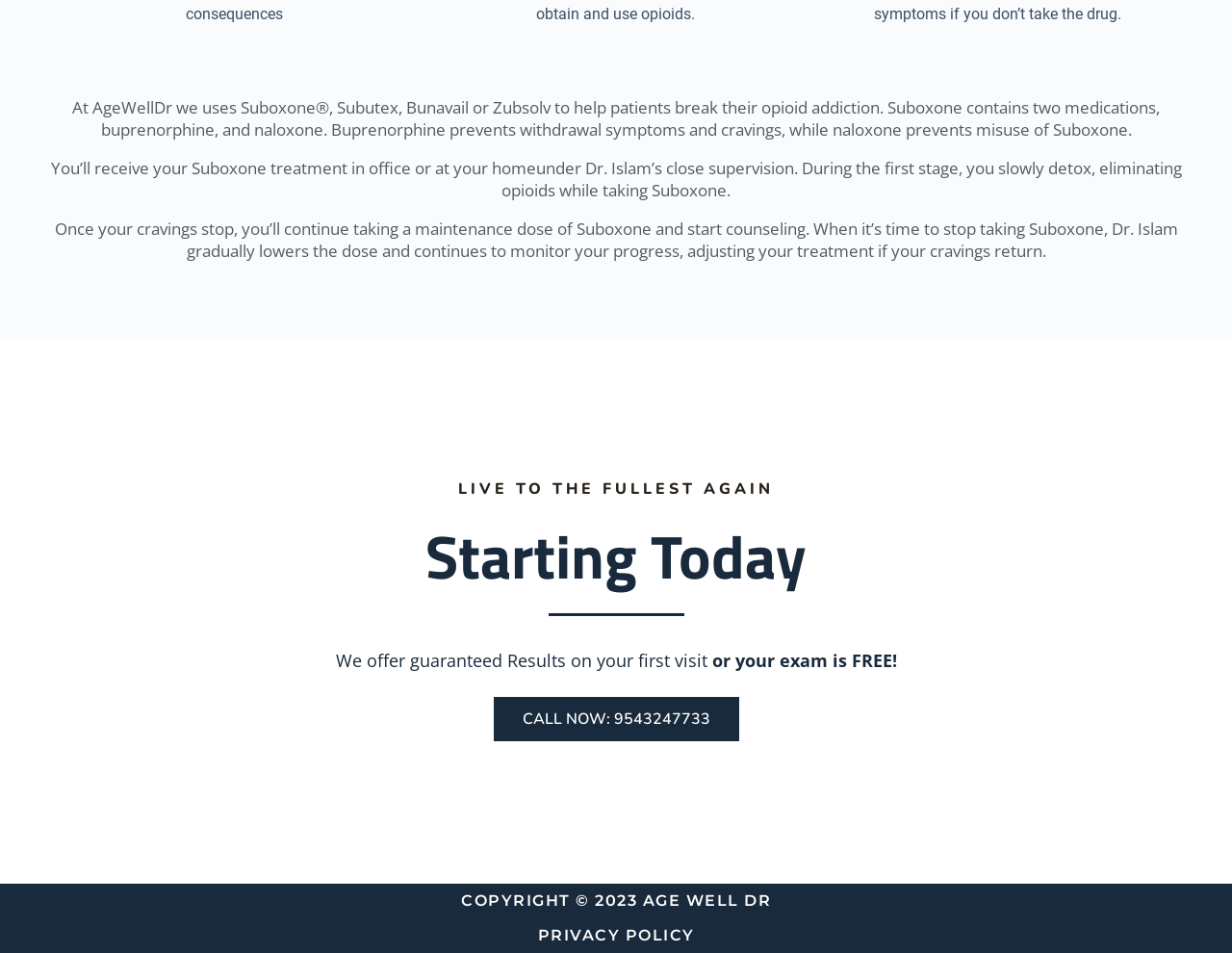How many stages are involved in the Suboxone treatment?
Refer to the screenshot and answer in one word or phrase.

Three